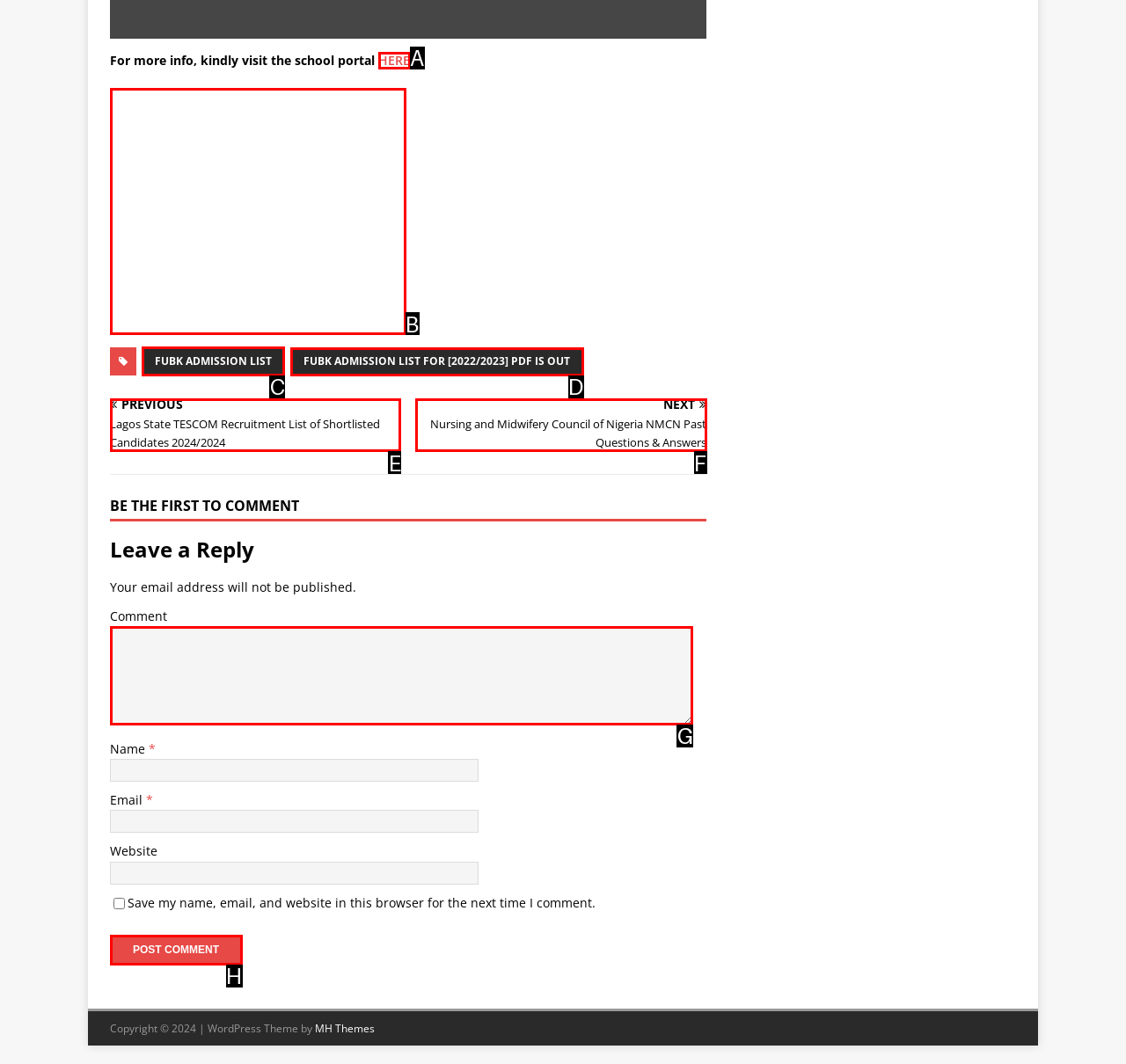Tell me which element should be clicked to achieve the following objective: Click on FUBK ADMISSION LIST
Reply with the letter of the correct option from the displayed choices.

C